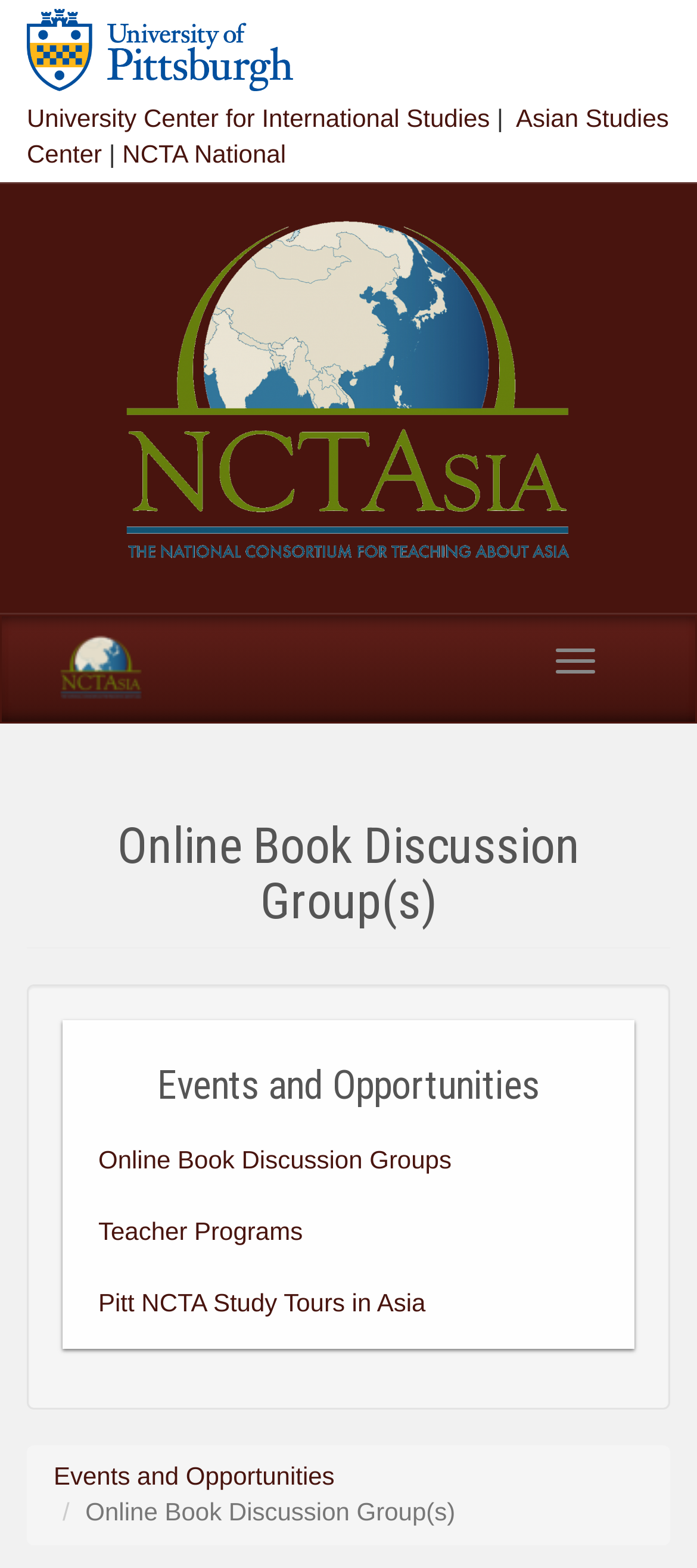Could you find the bounding box coordinates of the clickable area to complete this instruction: "toggle navigation"?

[0.769, 0.402, 0.882, 0.441]